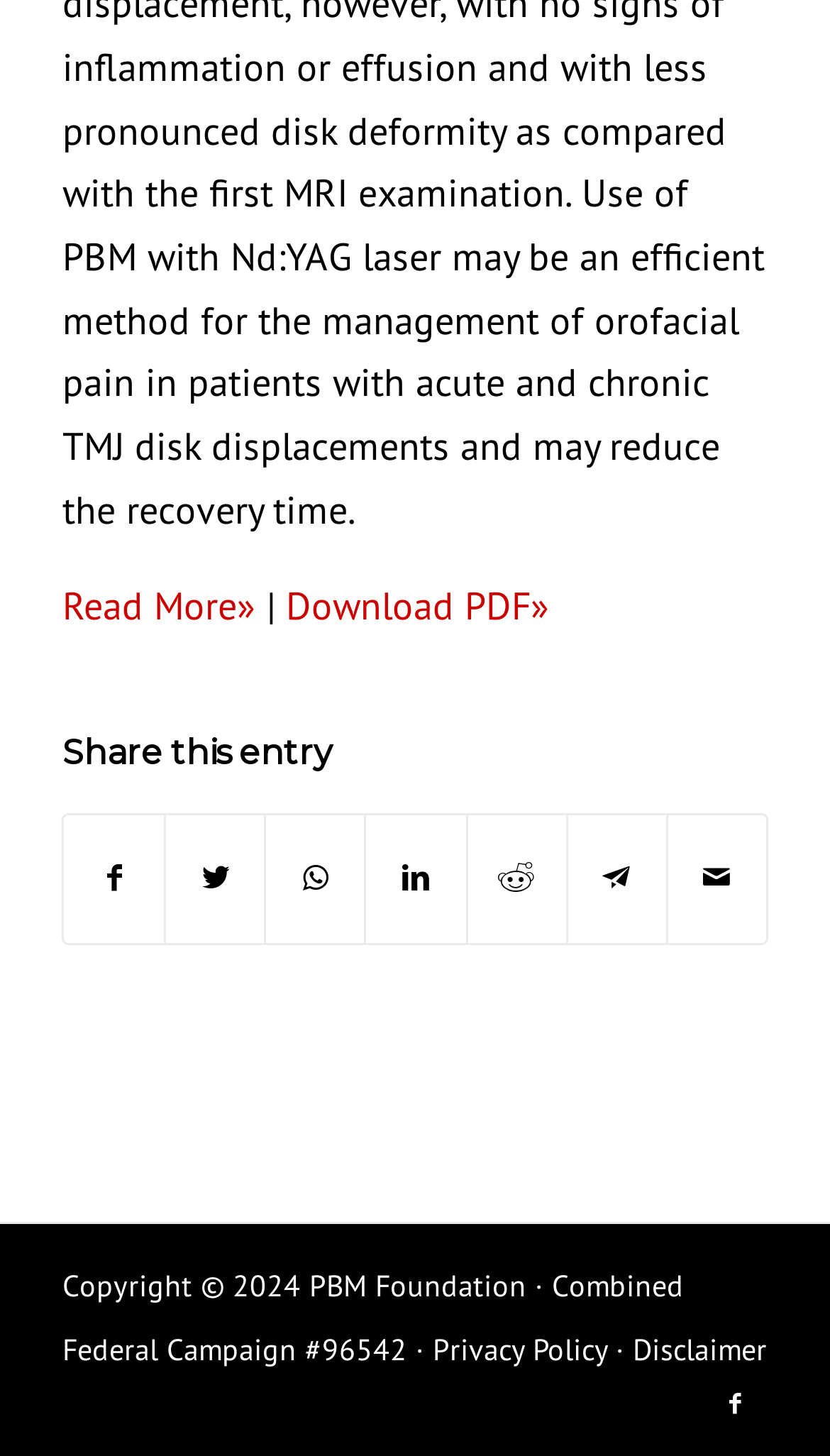Please identify the bounding box coordinates of the element I need to click to follow this instruction: "Read more about the entry".

[0.075, 0.399, 0.308, 0.432]